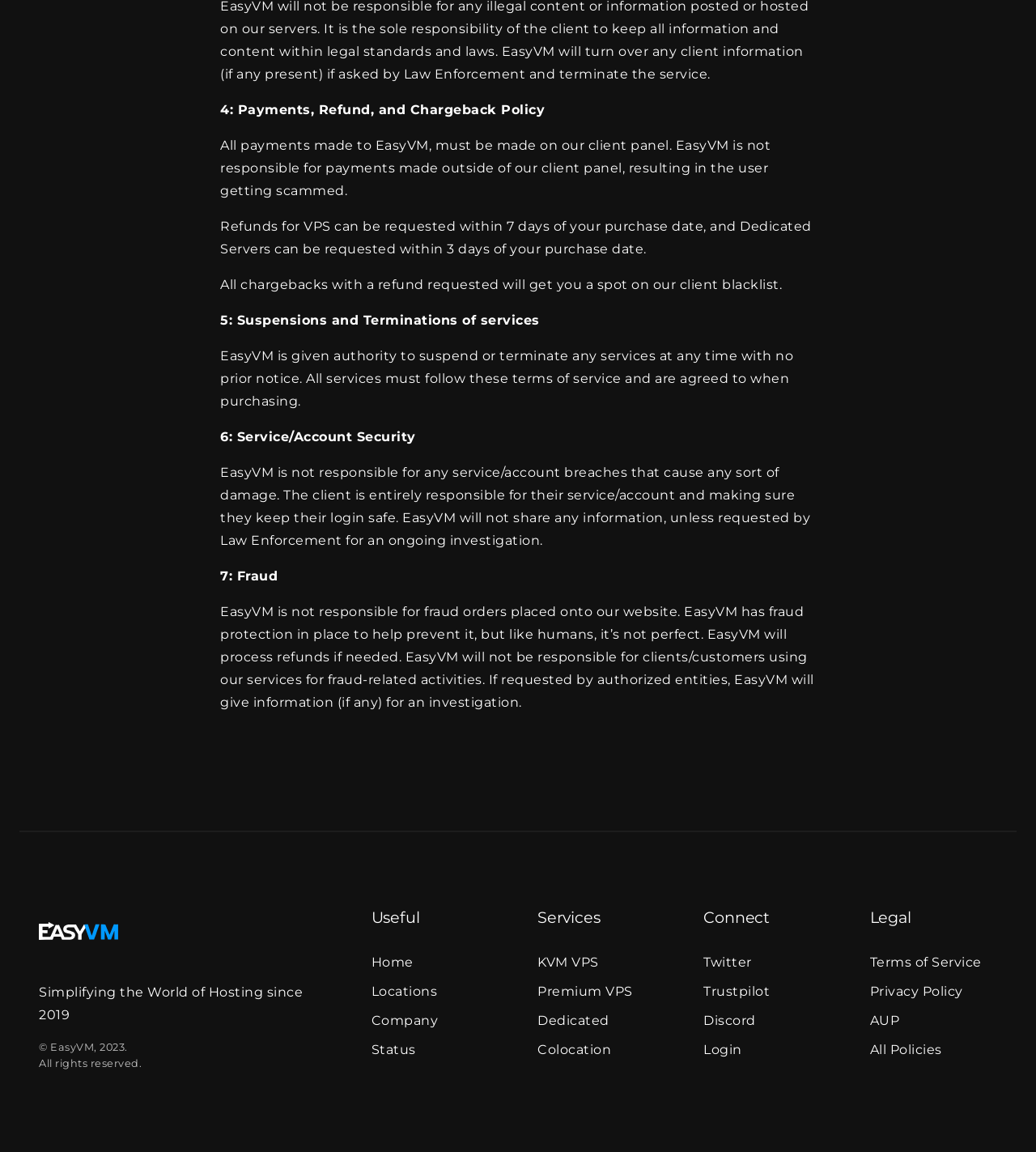Please find the bounding box coordinates of the element that must be clicked to perform the given instruction: "View WHO WE ARE page". The coordinates should be four float numbers from 0 to 1, i.e., [left, top, right, bottom].

None